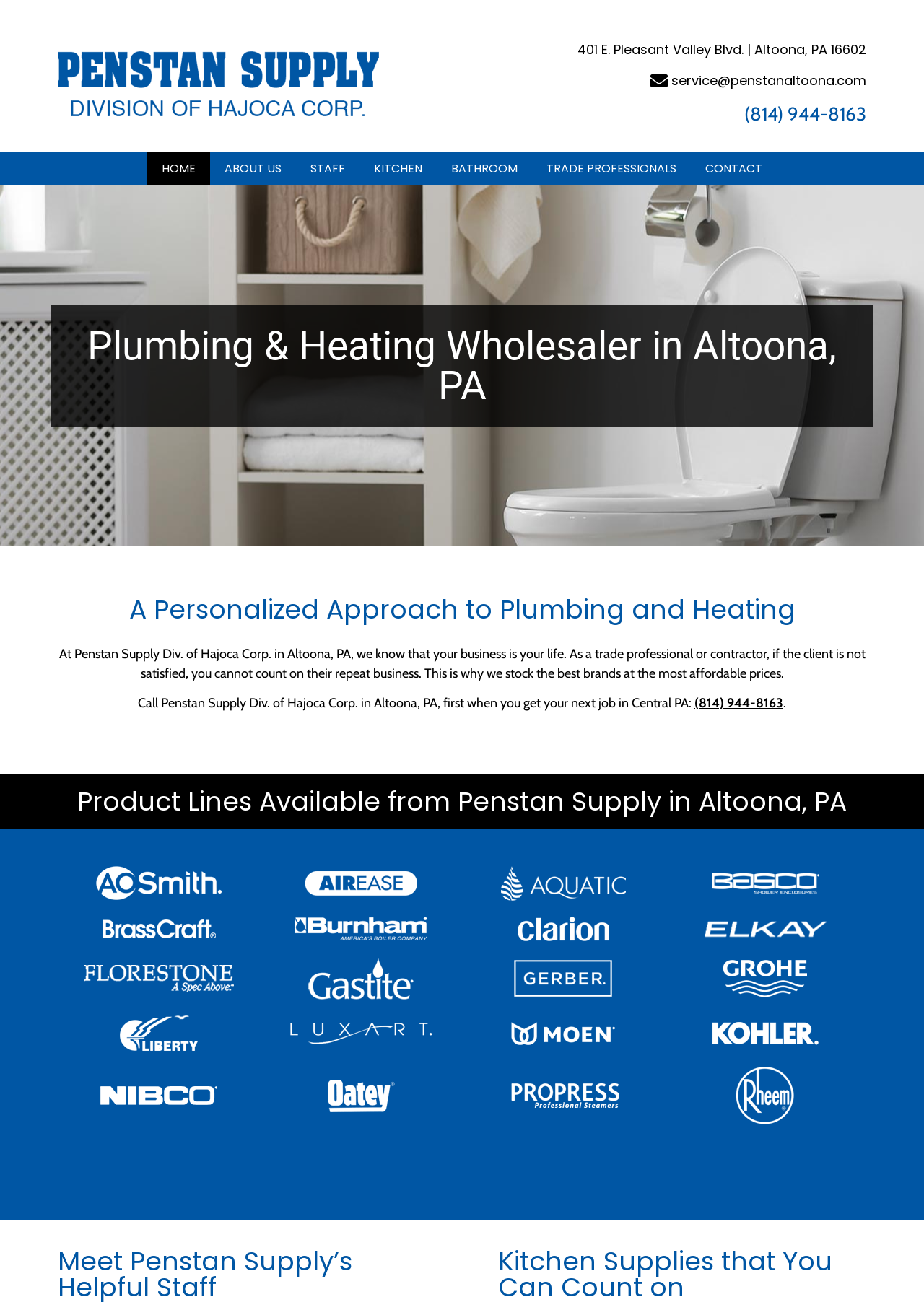Locate the bounding box coordinates of the area to click to fulfill this instruction: "Learn about 'AC Smith' products". The bounding box should be presented as four float numbers between 0 and 1, in the order [left, top, right, bottom].

[0.104, 0.665, 0.24, 0.692]